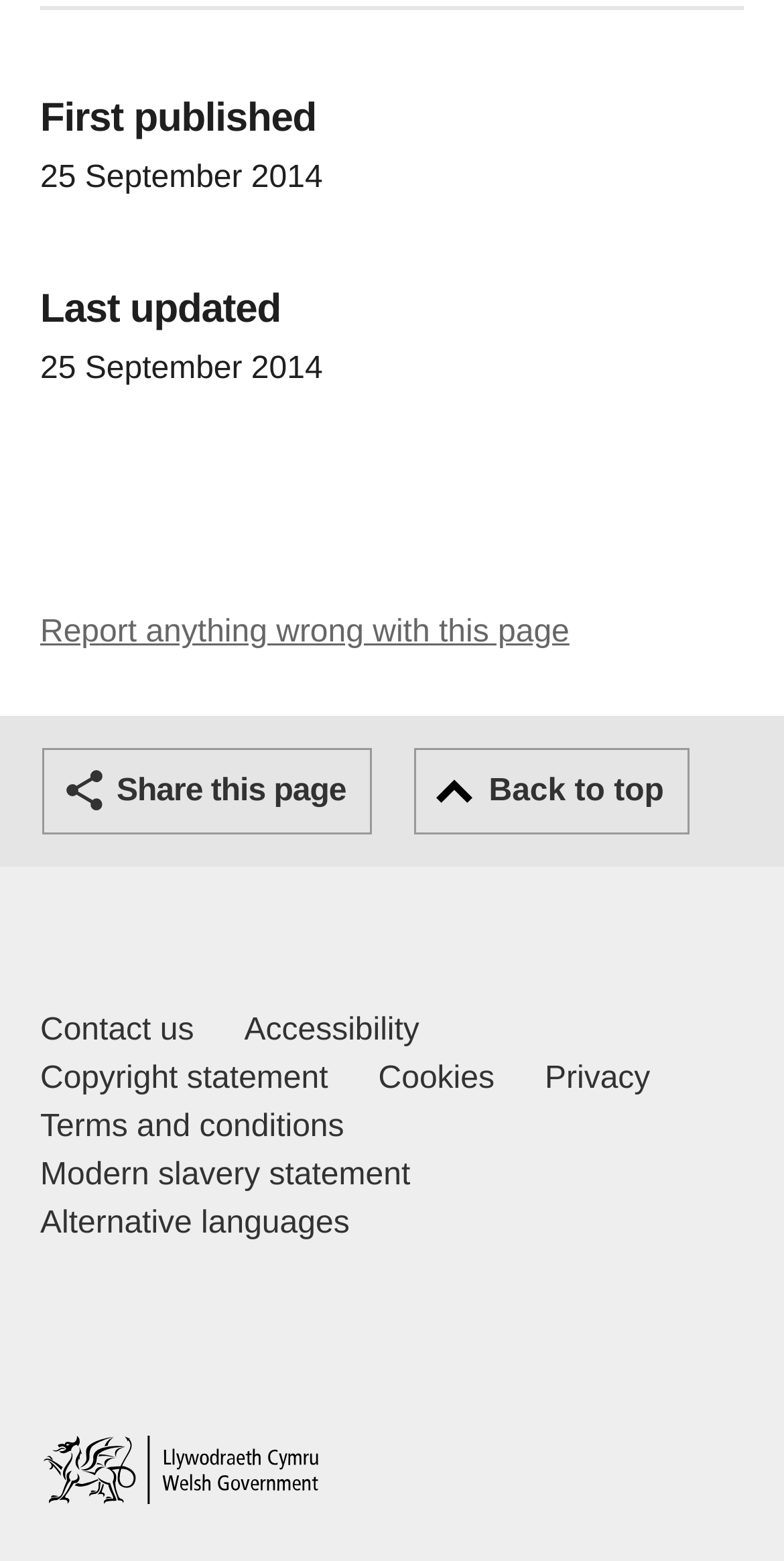Please provide a short answer using a single word or phrase for the question:
What is the purpose of the 'Back to top' button?

To scroll to the top of the page